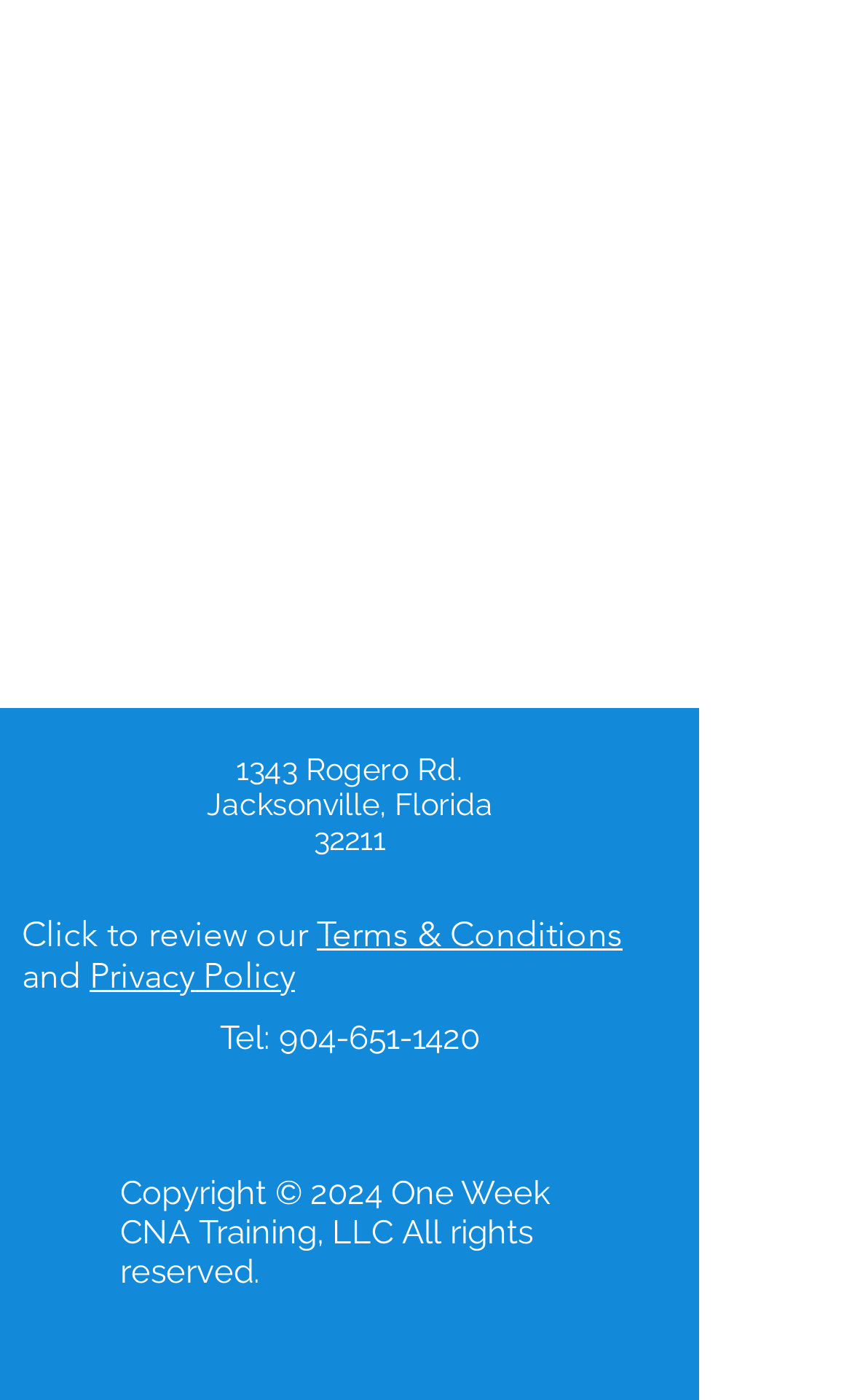What is the phone number to contact One Week CNA Training, LLC?
Please use the image to deliver a detailed and complete answer.

The phone number can be found in the link element that reads 'Tel: 904-651-1420', which is located near the bottom of the webpage.